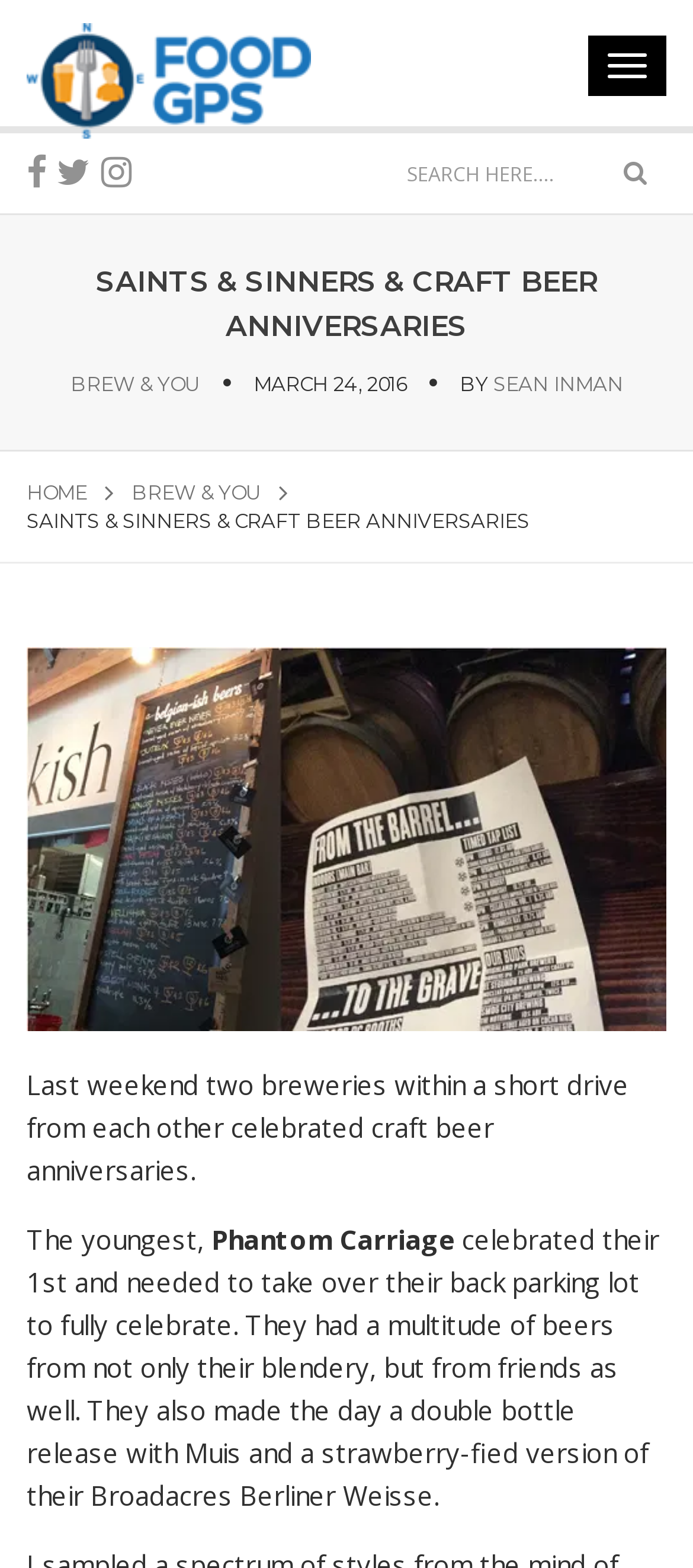What is the date of the article?
Look at the image and respond with a one-word or short phrase answer.

MARCH 24, 2016